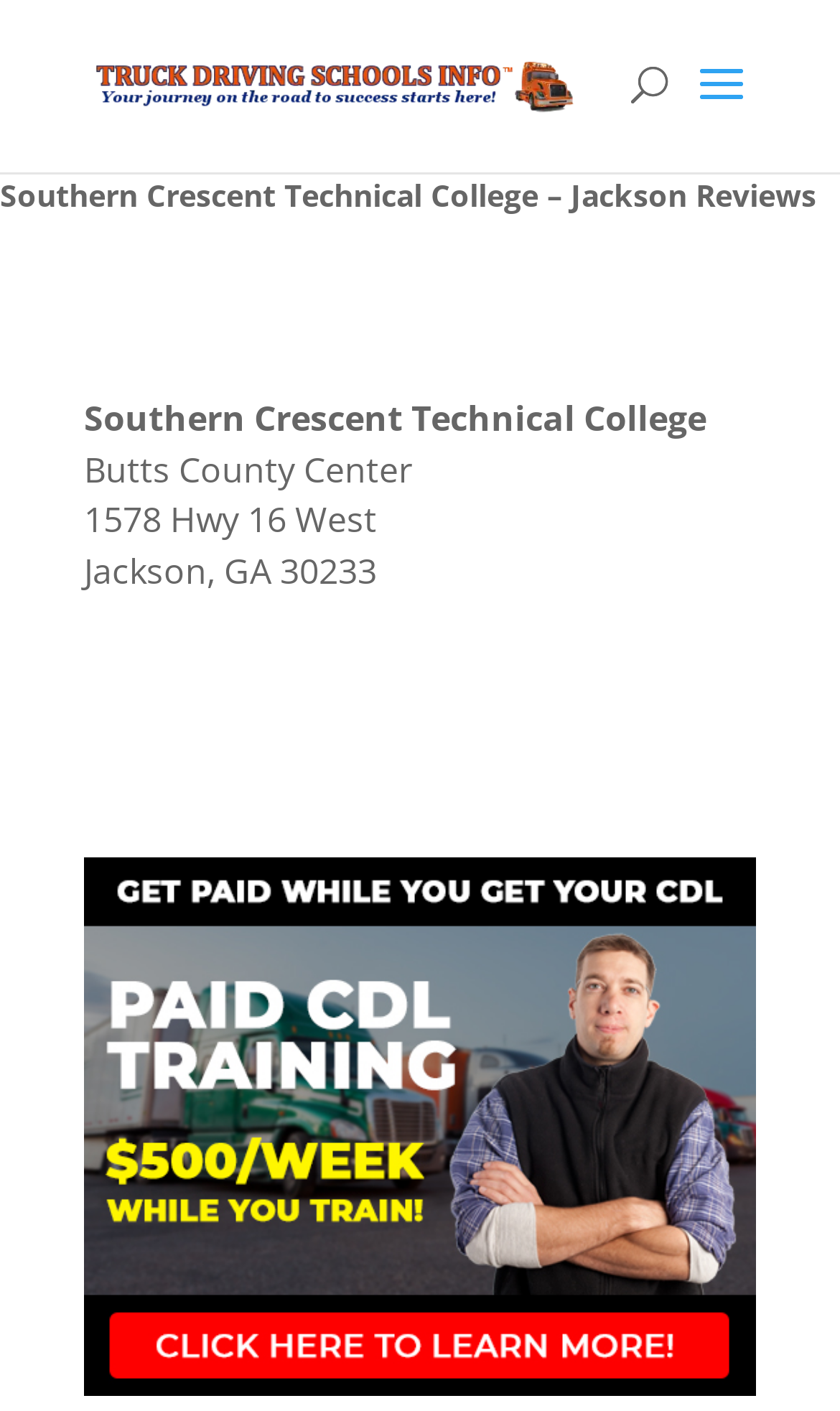Find the primary header on the webpage and provide its text.

Southern Crescent Technical College Reviews